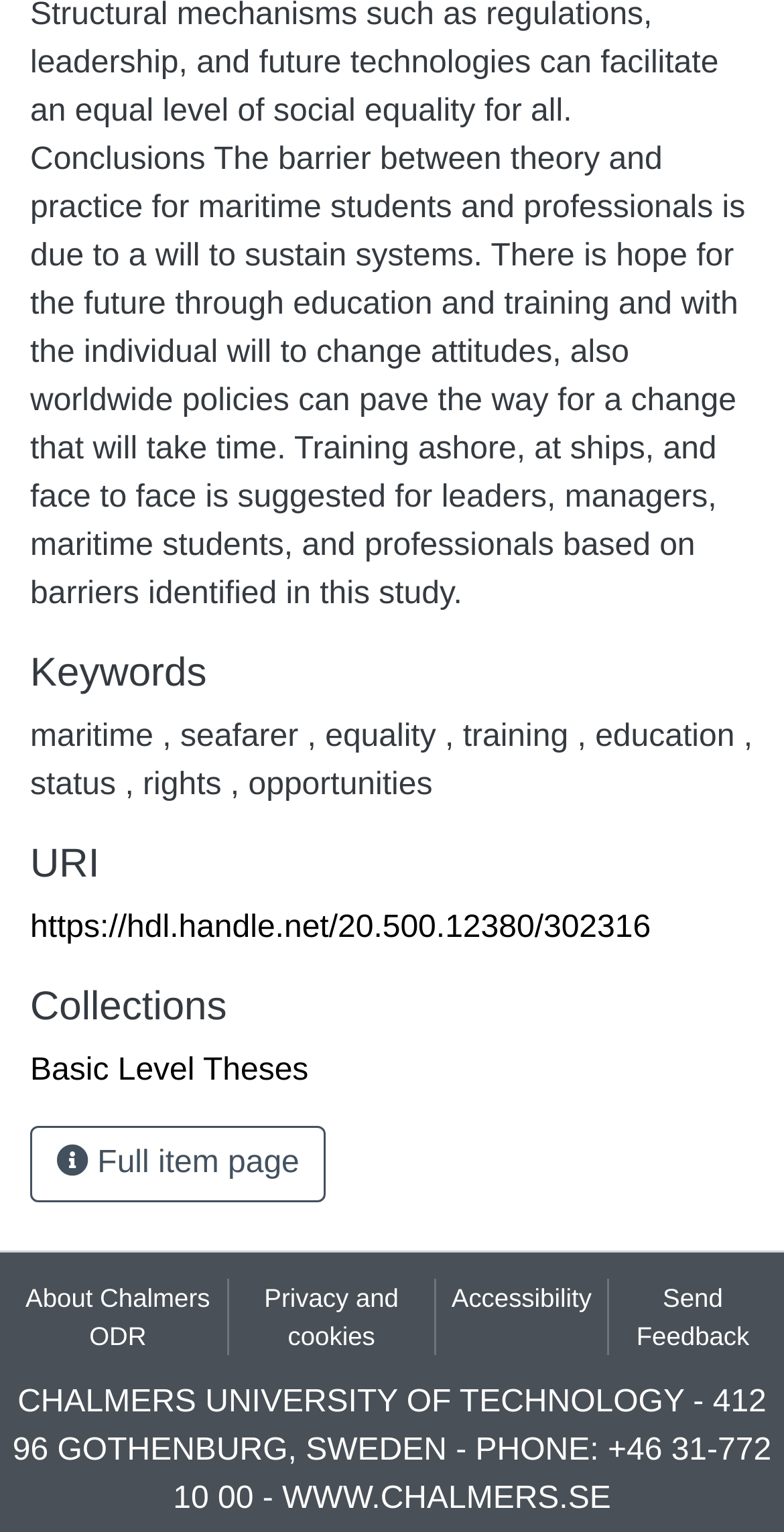Given the element description Send Feedback, identify the bounding box coordinates for the UI element on the webpage screenshot. The format should be (top-left x, top-left y, bottom-right x, bottom-right y), with values between 0 and 1.

[0.778, 0.834, 0.99, 0.885]